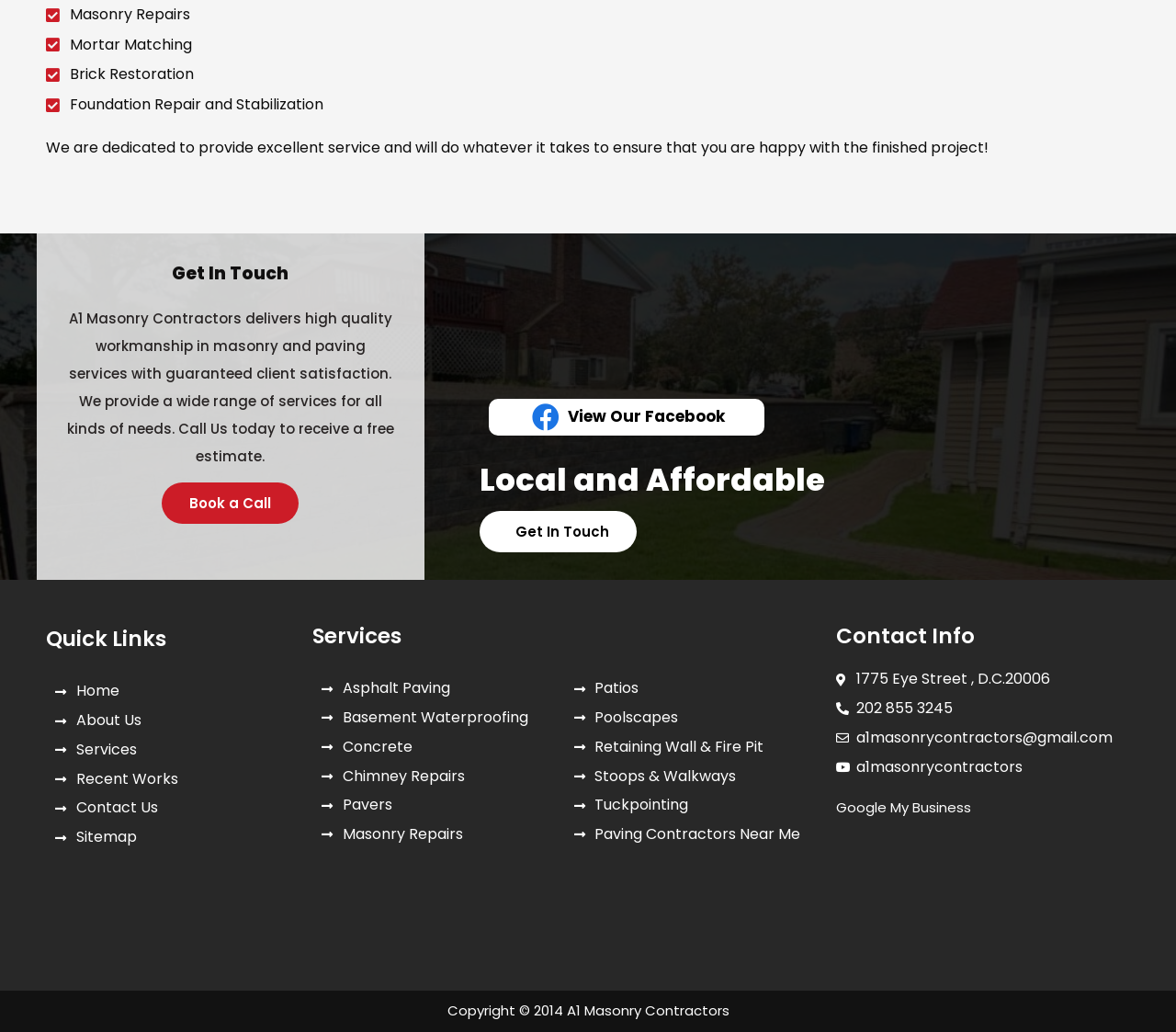Determine the bounding box coordinates for the HTML element described here: "Home".

[0.047, 0.659, 0.242, 0.681]